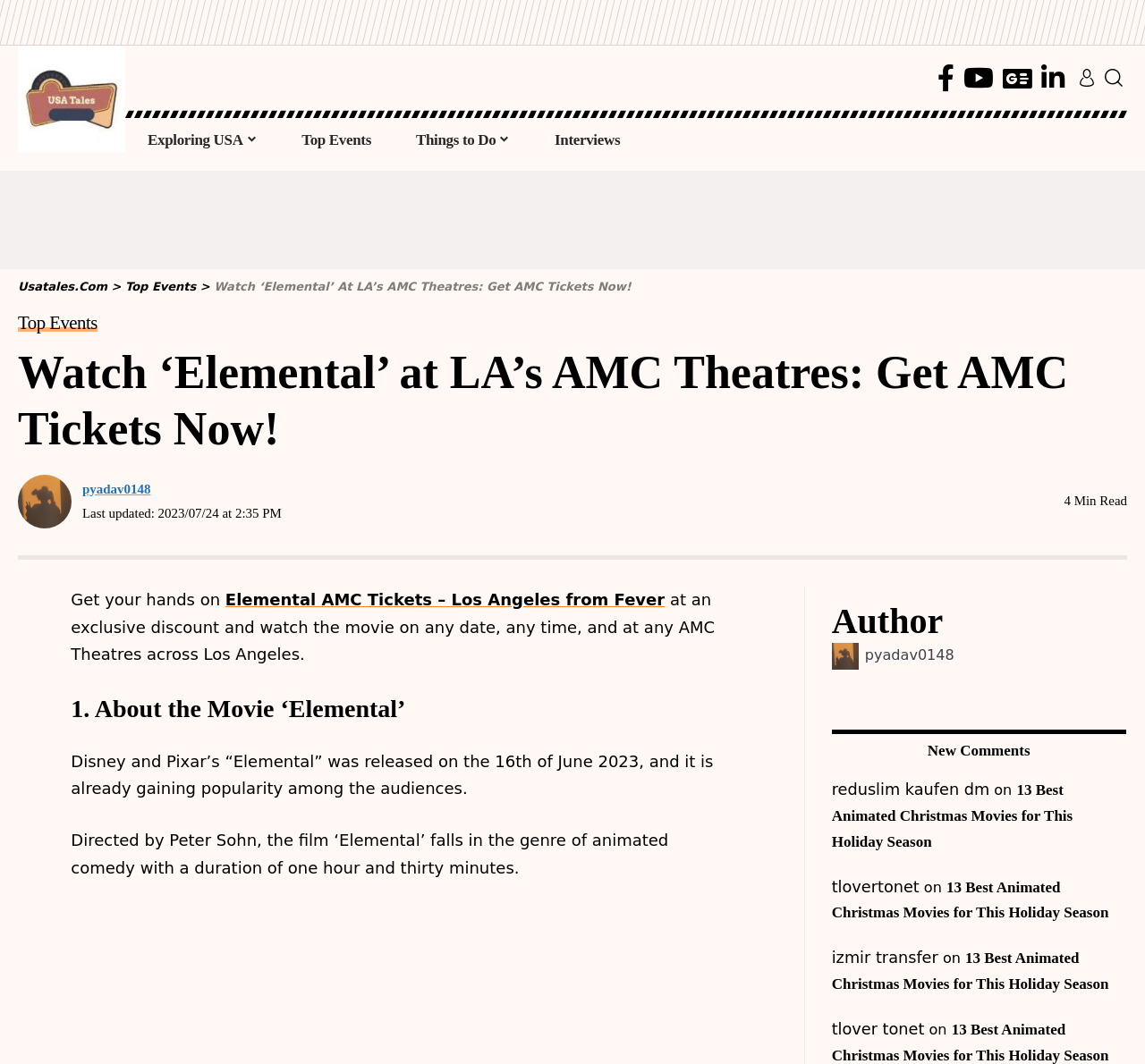What is the movie being promoted on this webpage?
Please provide a comprehensive answer to the question based on the webpage screenshot.

Based on the webpage content, I can see that the movie 'Elemental' is being promoted, as it is mentioned in the heading and the text describes the movie's details.